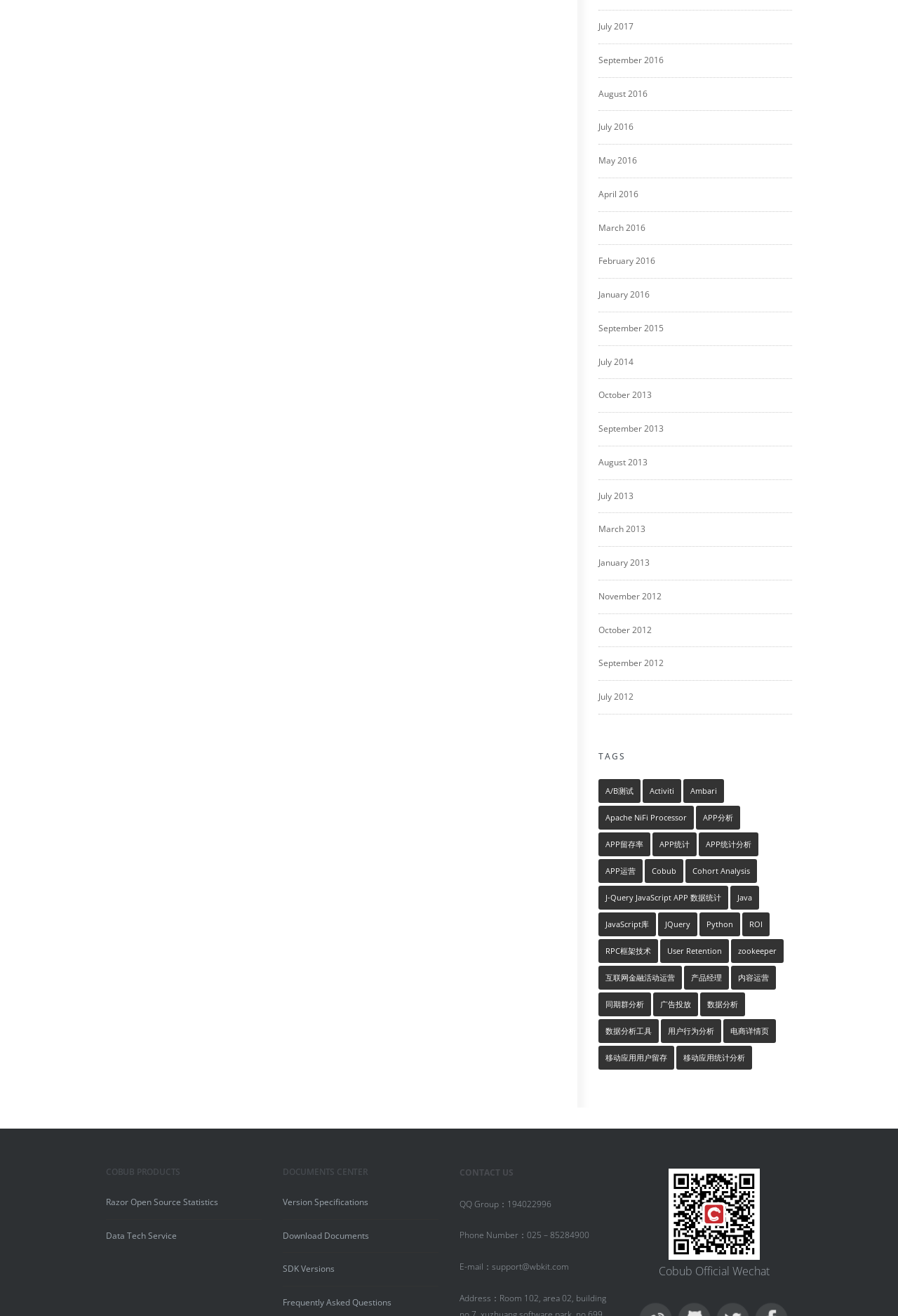What is the contact method provided?
Using the image, provide a concise answer in one word or a short phrase.

QQ Group, Phone Number, and E-mail